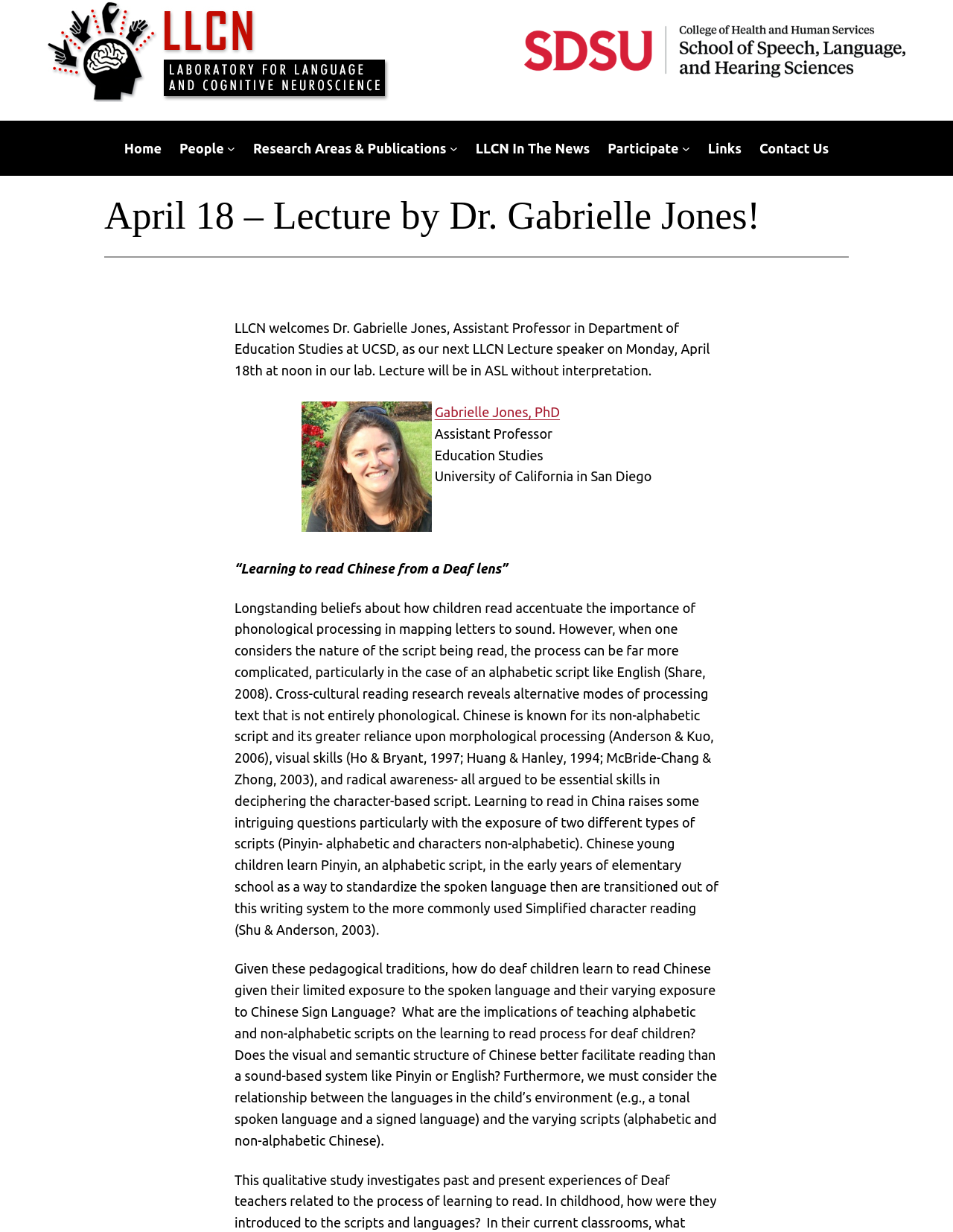Provide the bounding box coordinates of the HTML element described by the text: "Home".

[0.13, 0.112, 0.169, 0.129]